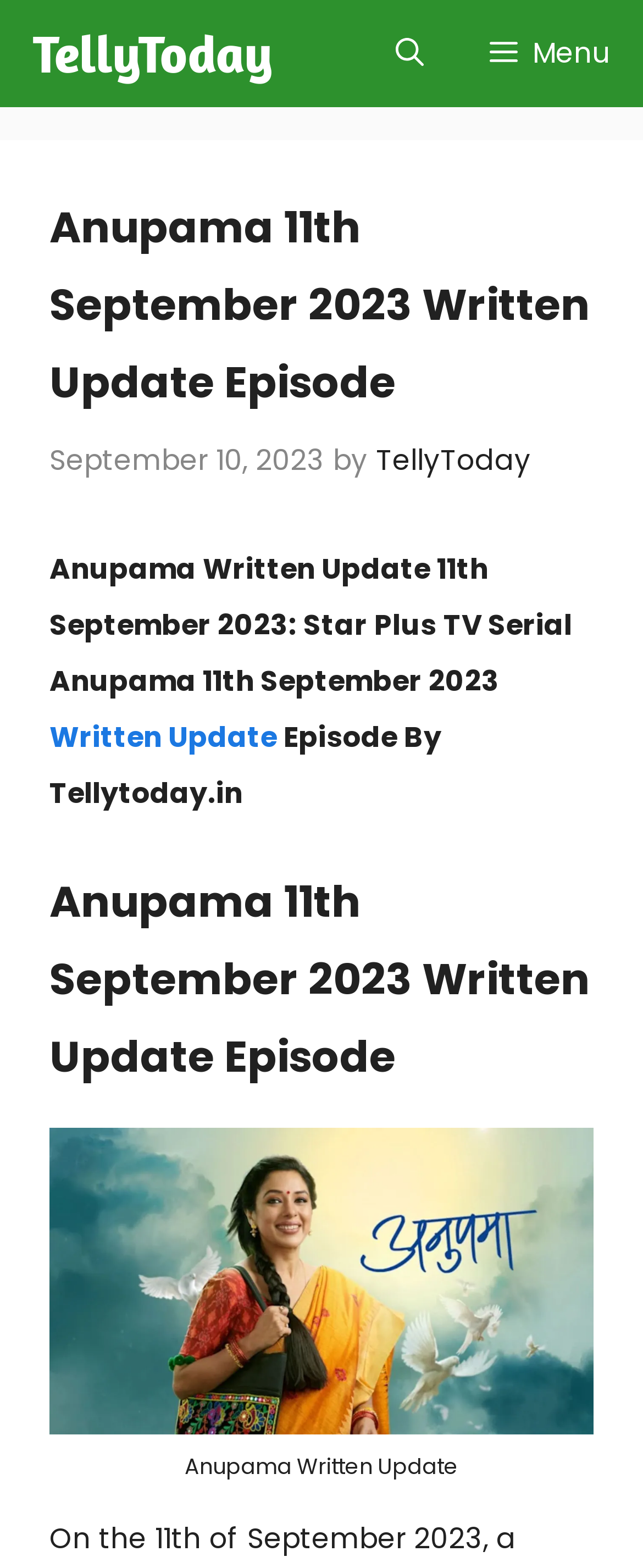Analyze the image and provide a detailed answer to the question: Is there an image on the webpage?

There is an image on the webpage, as indicated by the figure element with an image 'Anupama Written Update'.